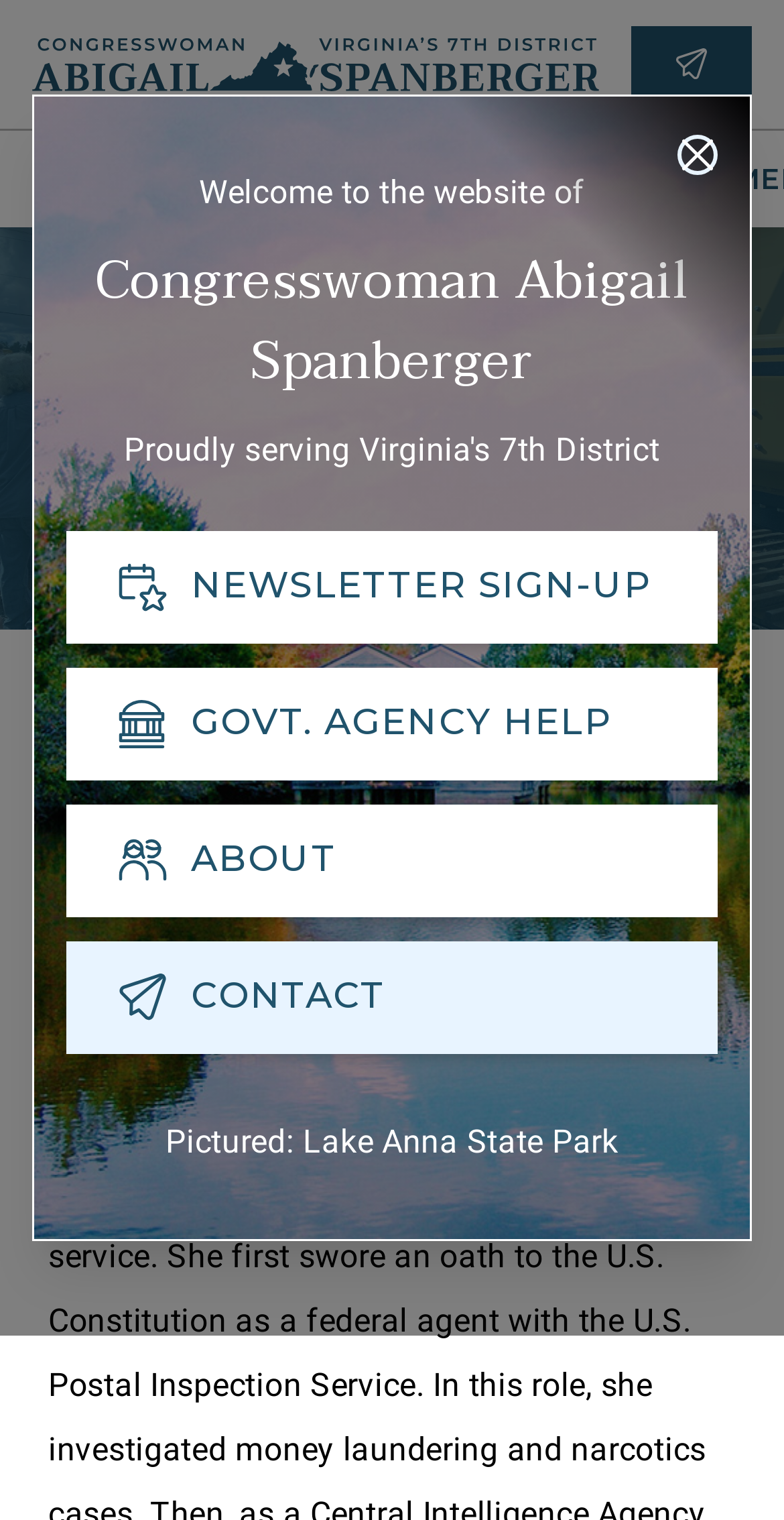Determine the bounding box coordinates for the element that should be clicked to follow this instruction: "Sign up for the newsletter". The coordinates should be given as four float numbers between 0 and 1, in the format [left, top, right, bottom].

[0.085, 0.349, 0.915, 0.423]